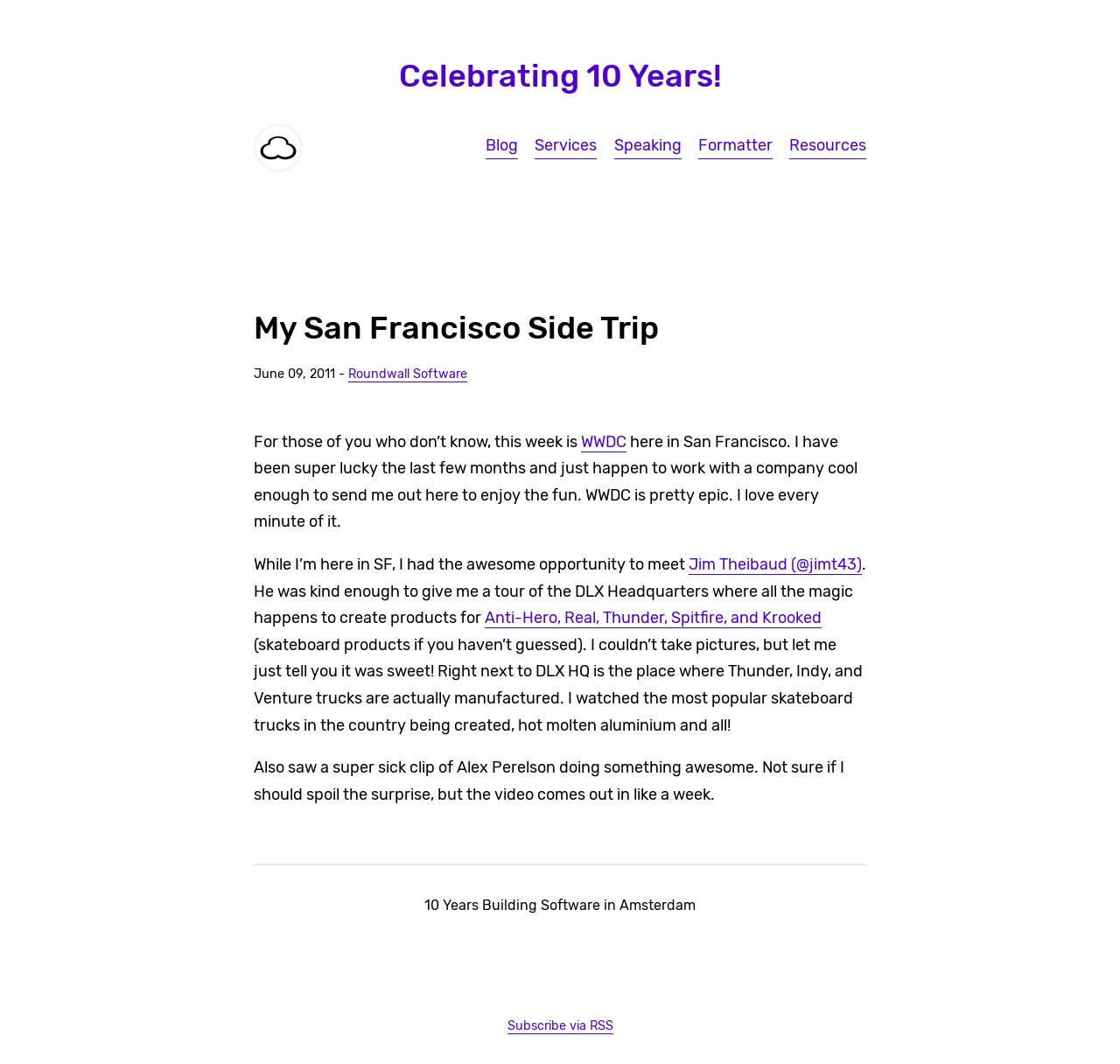Find the bounding box coordinates of the area to click in order to follow the instruction: "Click on the profile picture".

[0.227, 0.116, 0.266, 0.157]